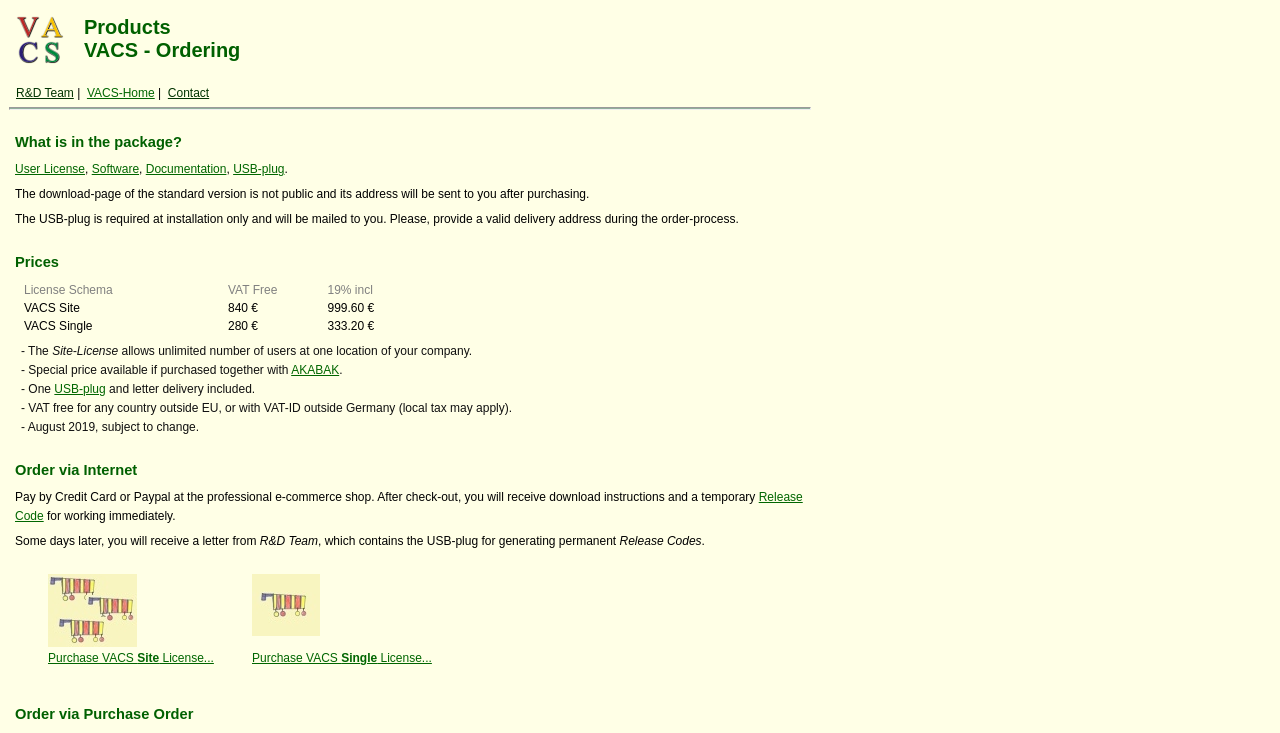Answer the question briefly using a single word or phrase: 
What is the product being ordered?

VACS